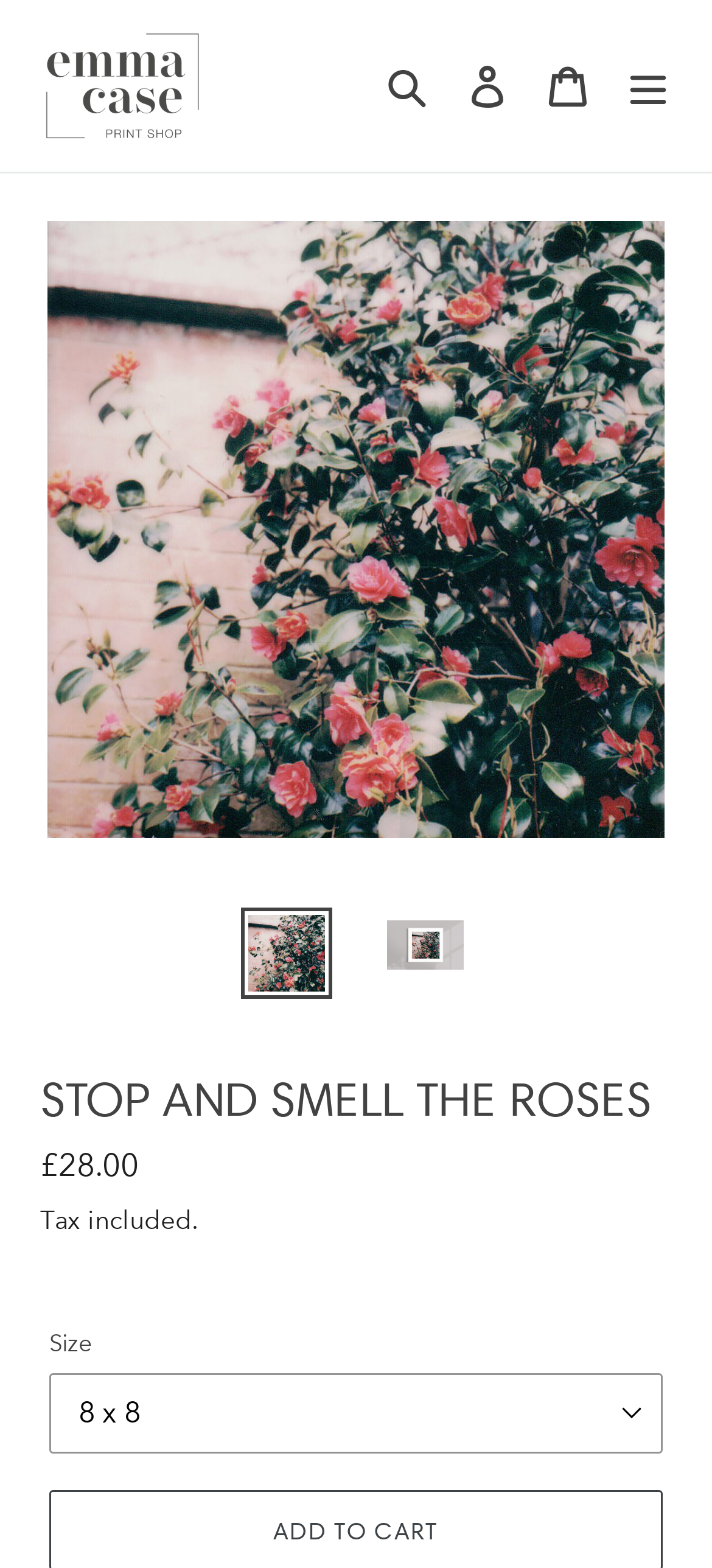How many images are shown on the webpage?
Examine the image and give a concise answer in one word or a short phrase.

4